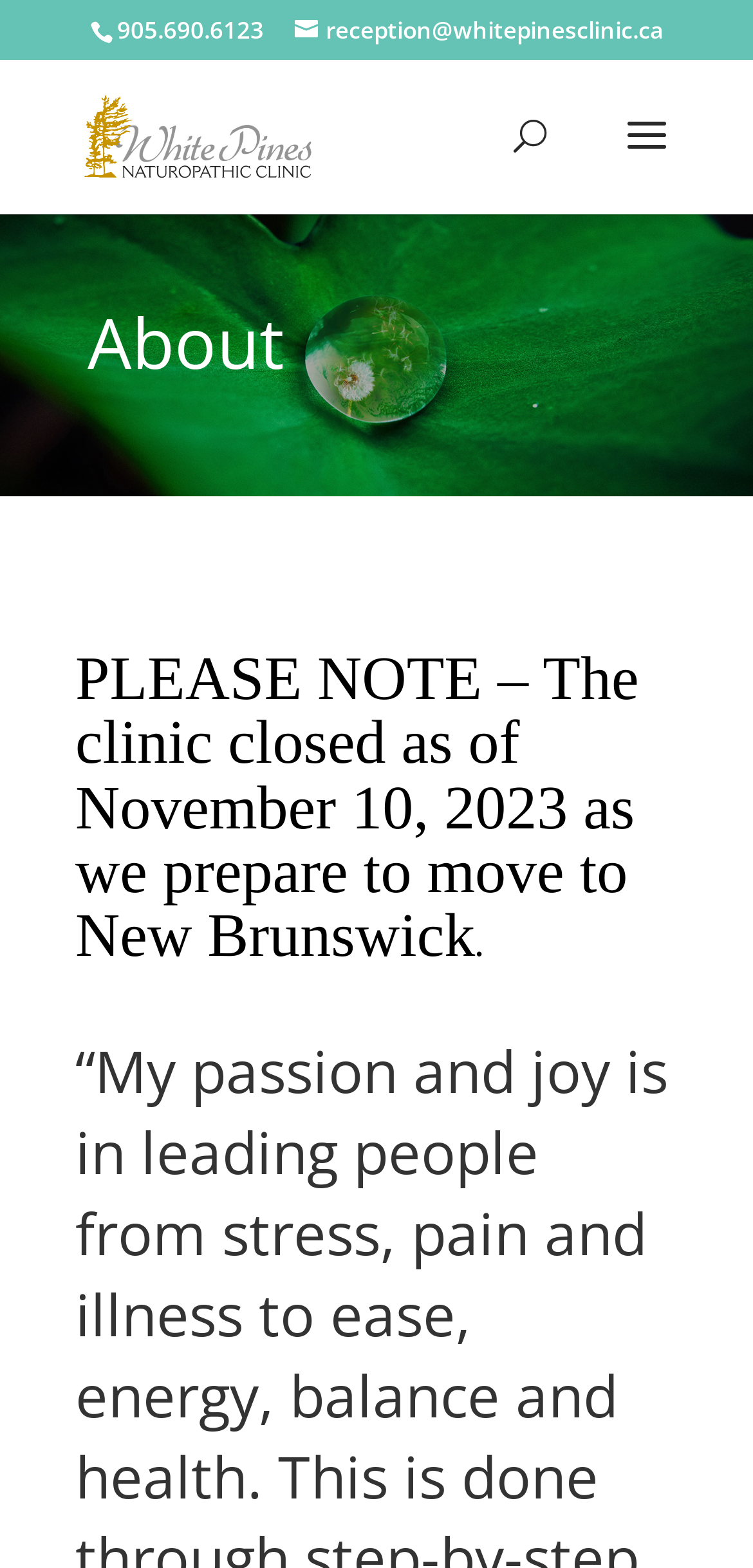Identify the bounding box for the described UI element: "name="s" placeholder="Search …" title="Search for:"".

[0.463, 0.038, 0.823, 0.04]